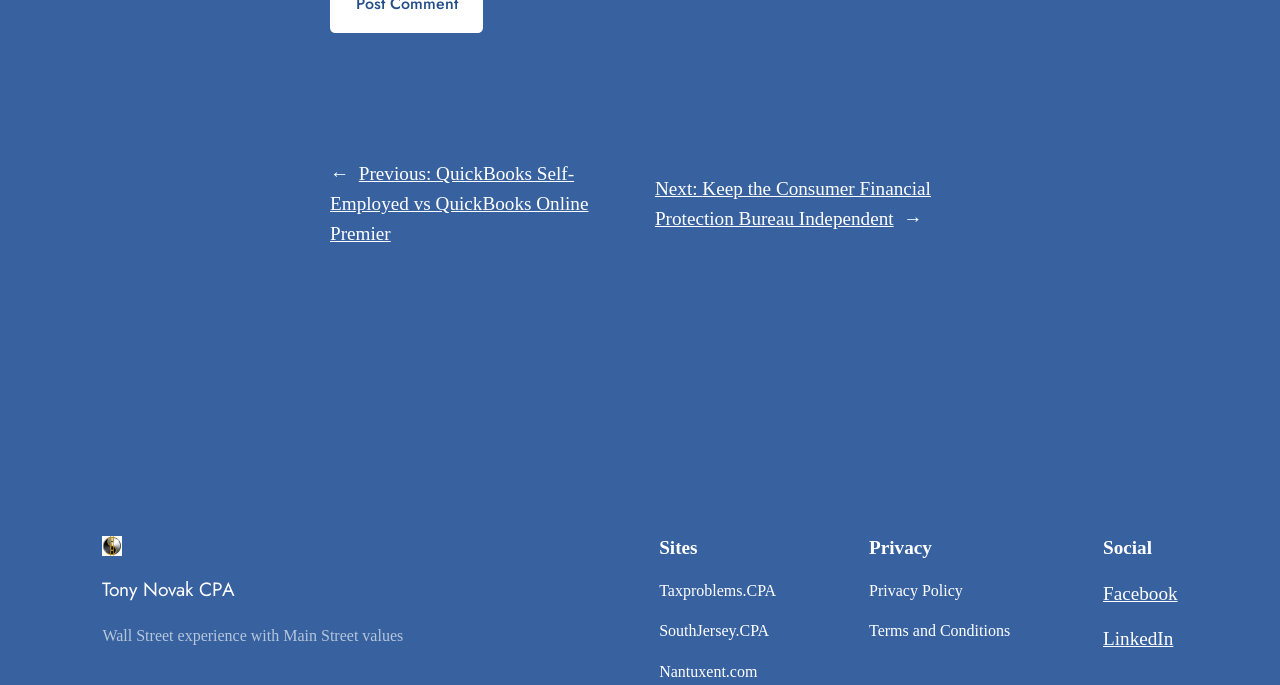Please answer the following query using a single word or phrase: 
How many social media links are there?

2